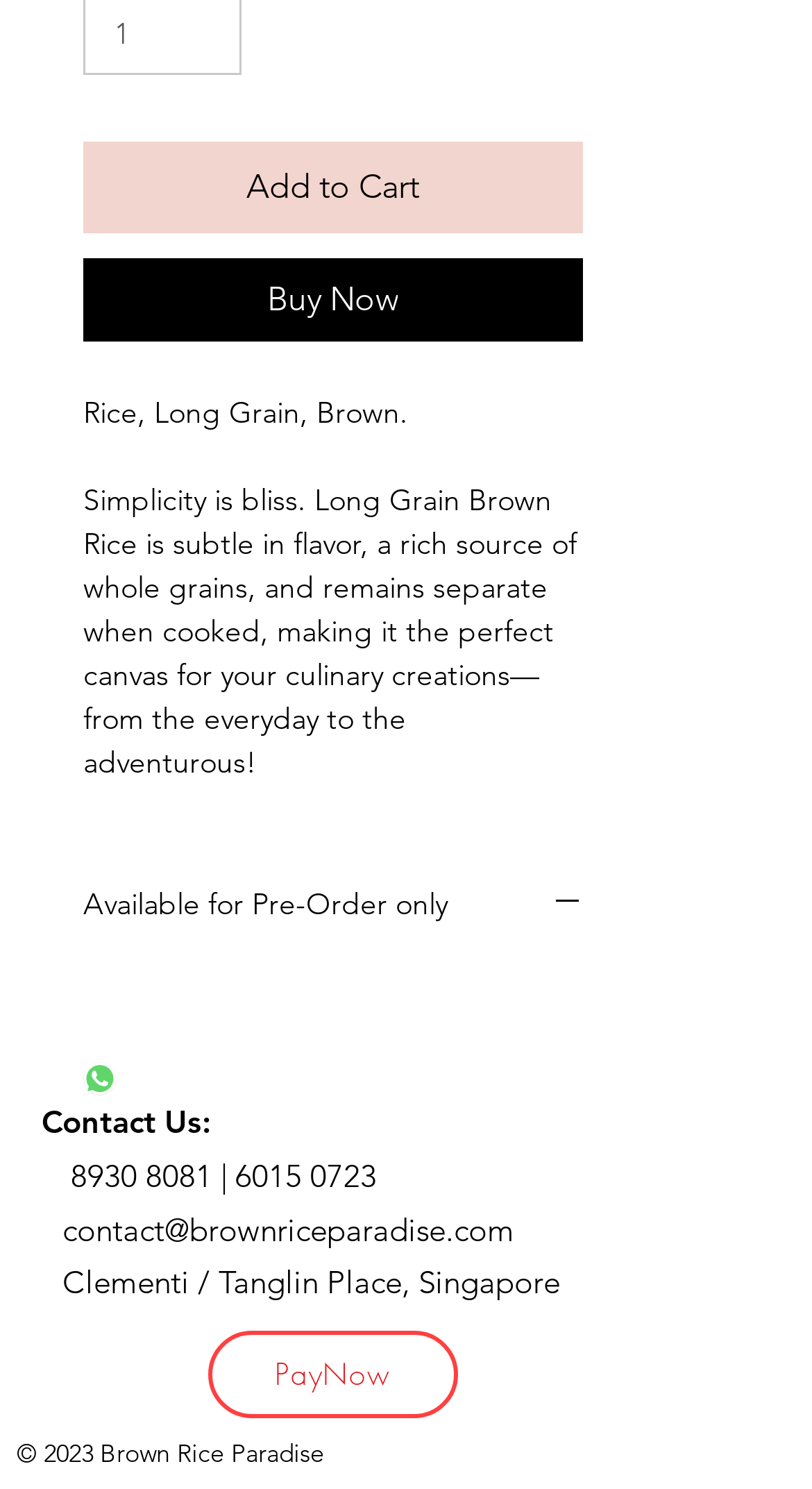Please provide a comprehensive answer to the question below using the information from the image: How can I contact the seller?

The contact information is obtained from the links and StaticText elements at the bottom of the webpage, which provide the phone numbers and email address of the seller.